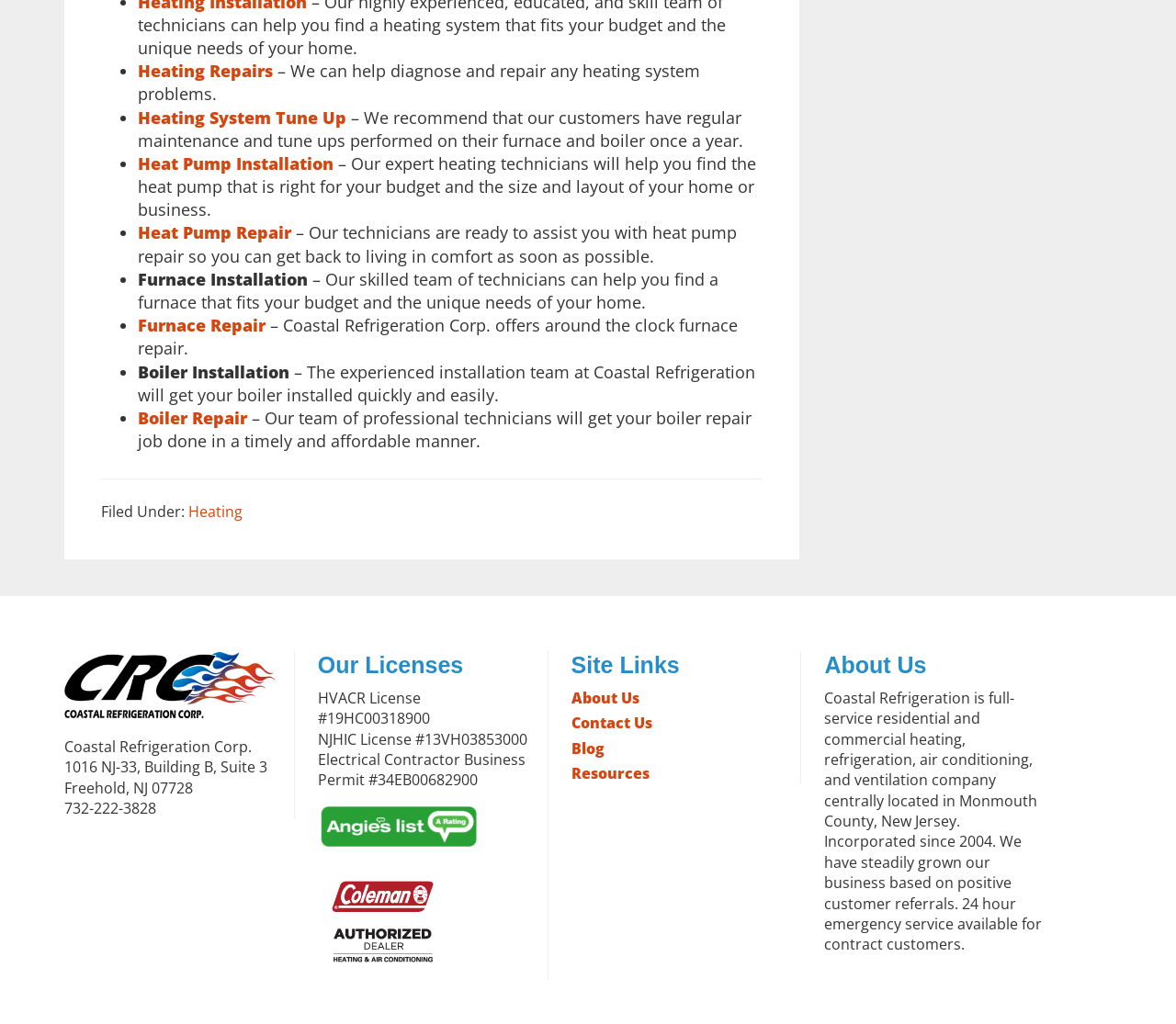Please identify the bounding box coordinates of the area I need to click to accomplish the following instruction: "Navigate to About Us page".

None